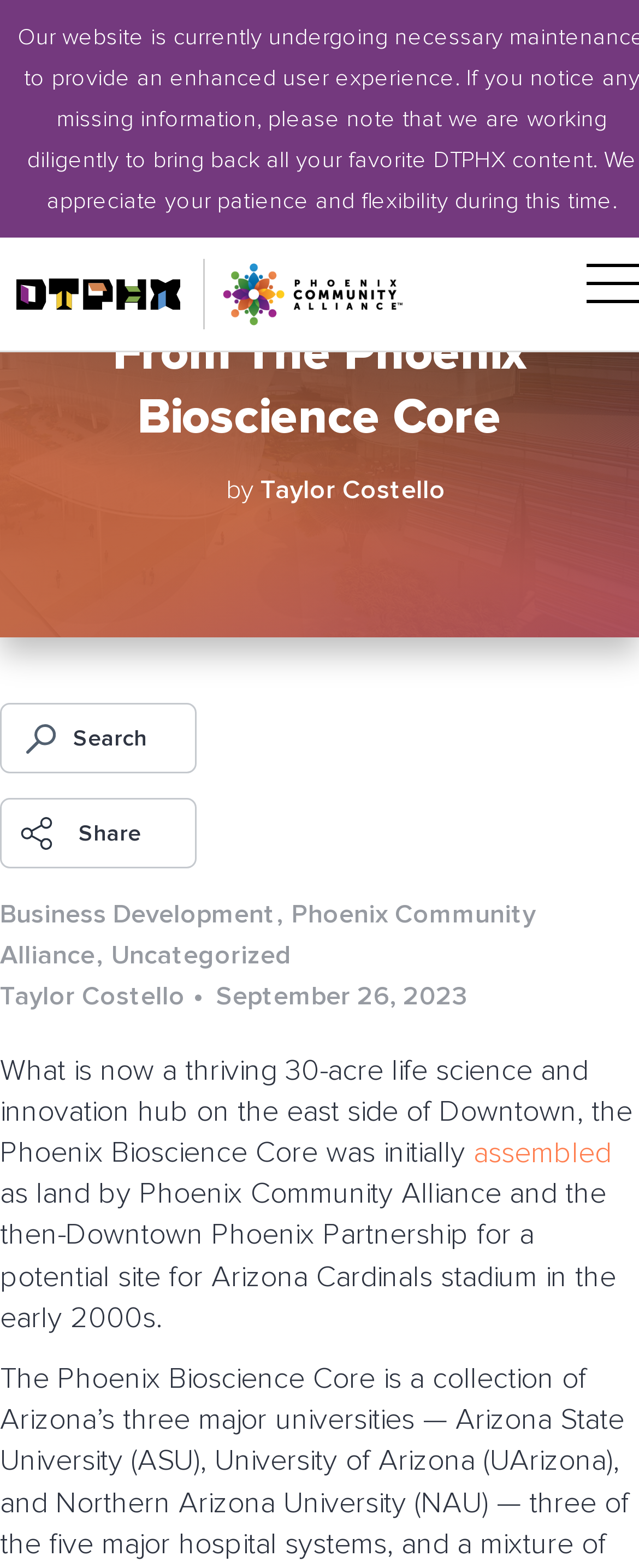What is the date of the article?
Answer the question with just one word or phrase using the image.

September 26, 2023